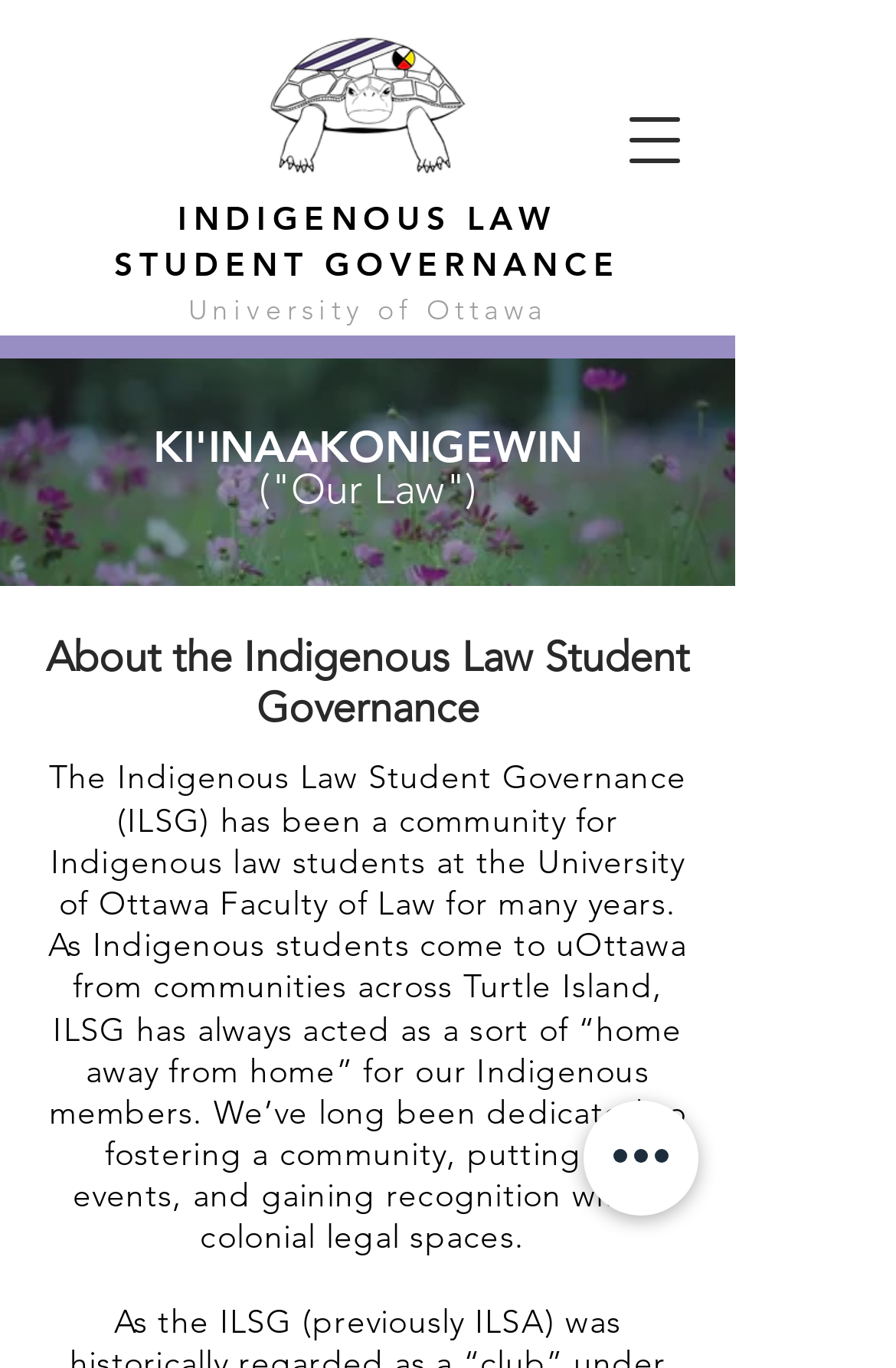What is the purpose of ILSG?
Examine the webpage screenshot and provide an in-depth answer to the question.

I inferred the answer by reading the static text element 'The Indigenous Law Student Governance (ILSG) has been a community for Indigenous law students at the University of Ottawa Faculty of Law for many years.' with bounding box coordinates [0.054, 0.553, 0.767, 0.828]. This text suggests that ILSG is a community for Indigenous law students.